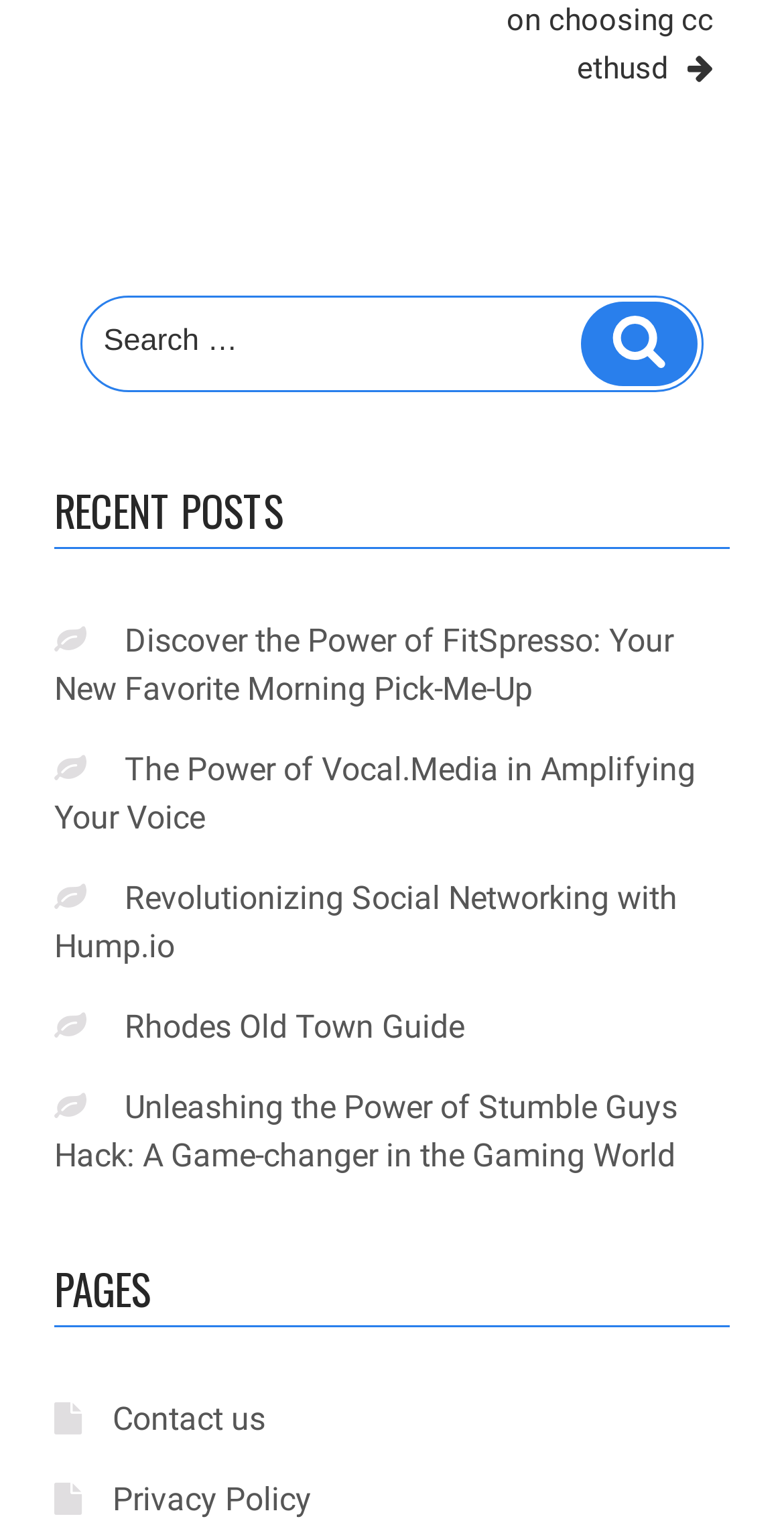Pinpoint the bounding box coordinates of the clickable area needed to execute the instruction: "Search with the search button". The coordinates should be specified as four float numbers between 0 and 1, i.e., [left, top, right, bottom].

[0.741, 0.198, 0.89, 0.253]